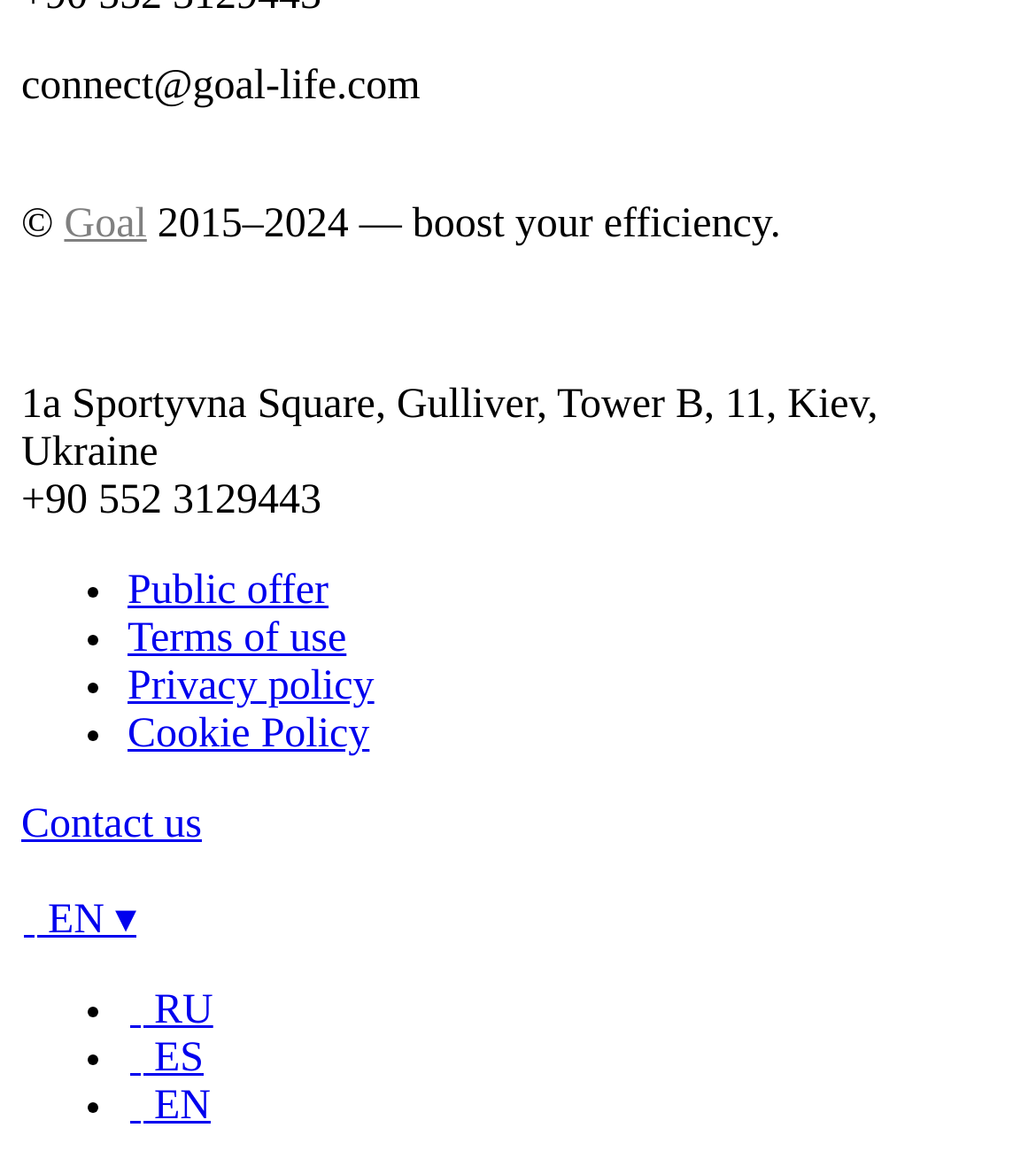How many language options are available on the webpage?
Look at the screenshot and respond with one word or a short phrase.

3